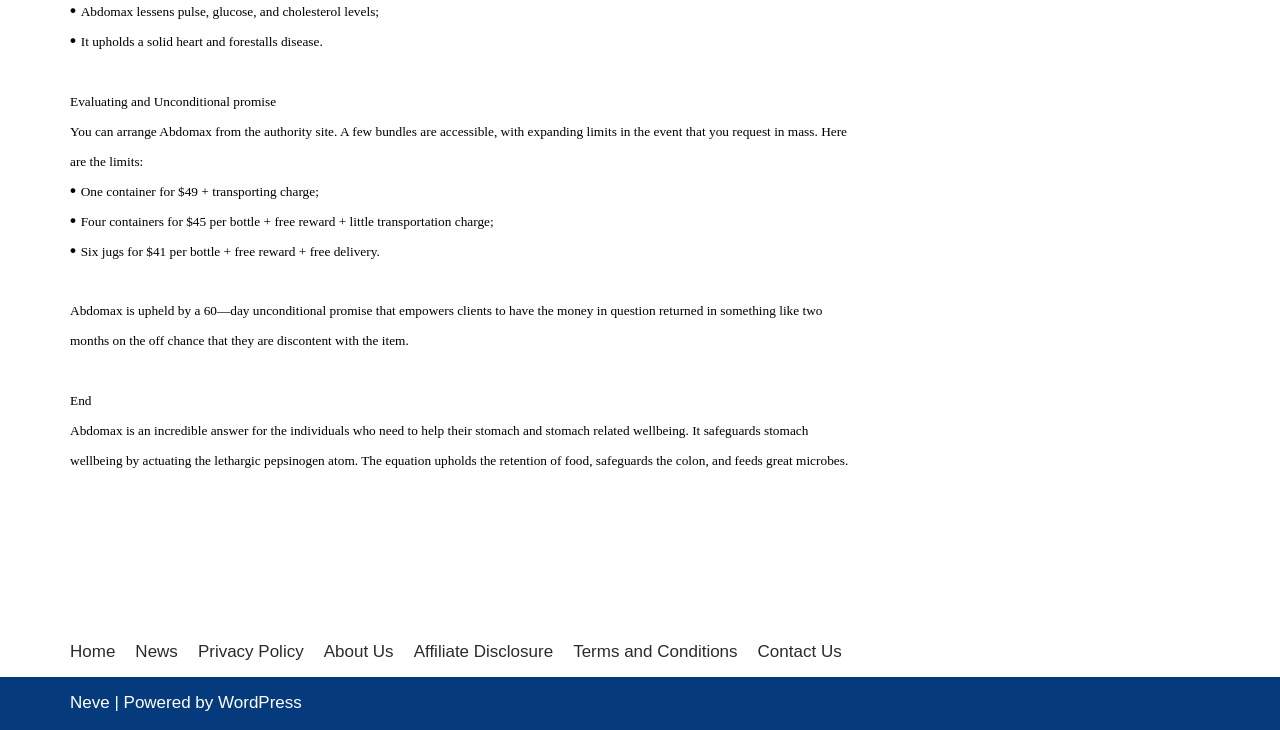Please identify the coordinates of the bounding box that should be clicked to fulfill this instruction: "Click News".

[0.106, 0.874, 0.139, 0.911]